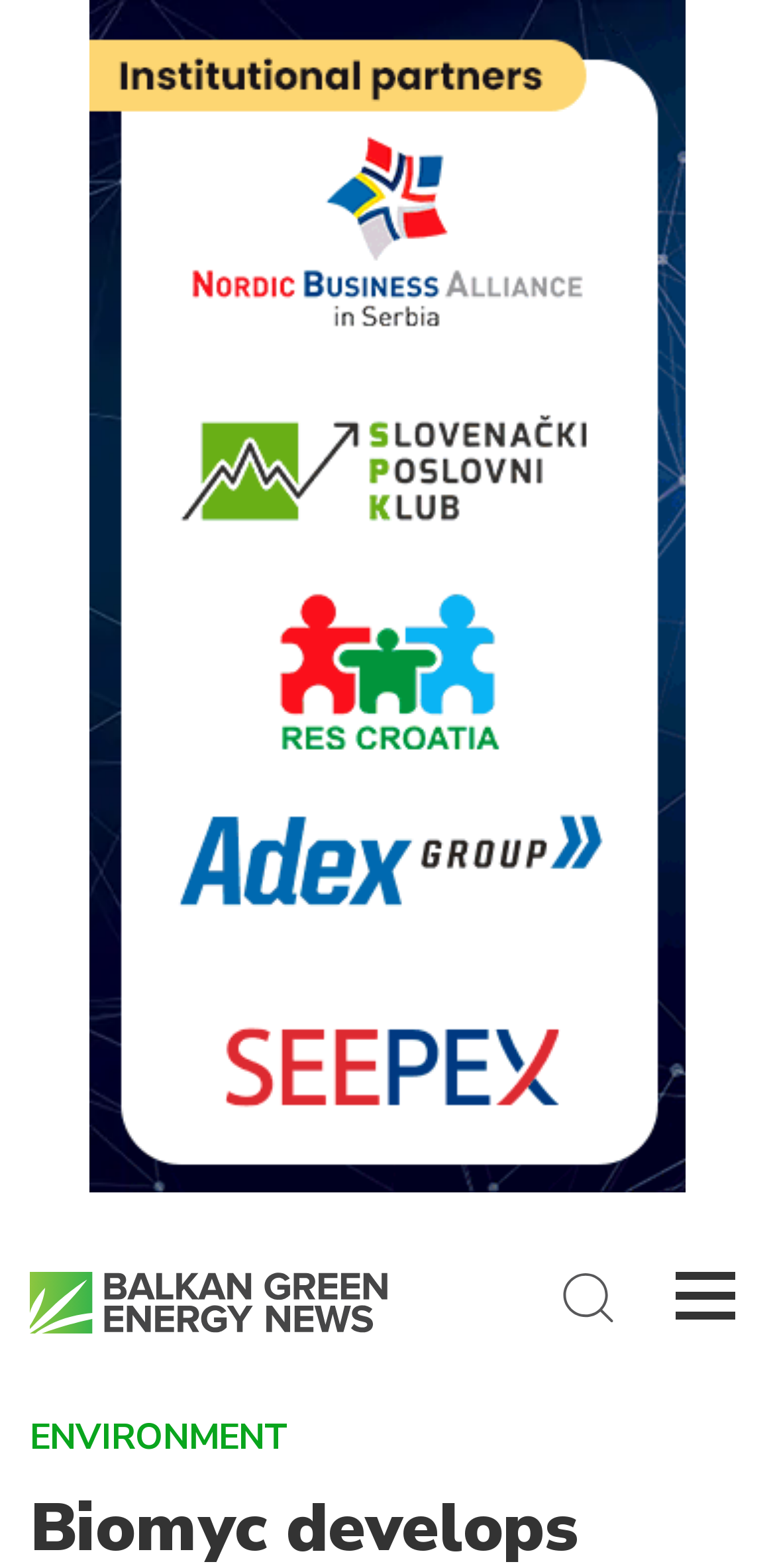Write a detailed summary of the webpage, including text, images, and layout.

The webpage appears to be focused on environmental issues, specifically the impact of polystyrene on the planet. At the top of the page, there is a large banner advertisement with a GIF image, taking up most of the width and about three-quarters of the height. 

Below the banner, there are three images aligned horizontally, with the leftmost image being a link. The middle image is not a link, and the rightmost image is also a link. 

Further down, there is a section with a heading labeled "ENVIRONMENT", which suggests that the content below this heading will discuss environmental topics.